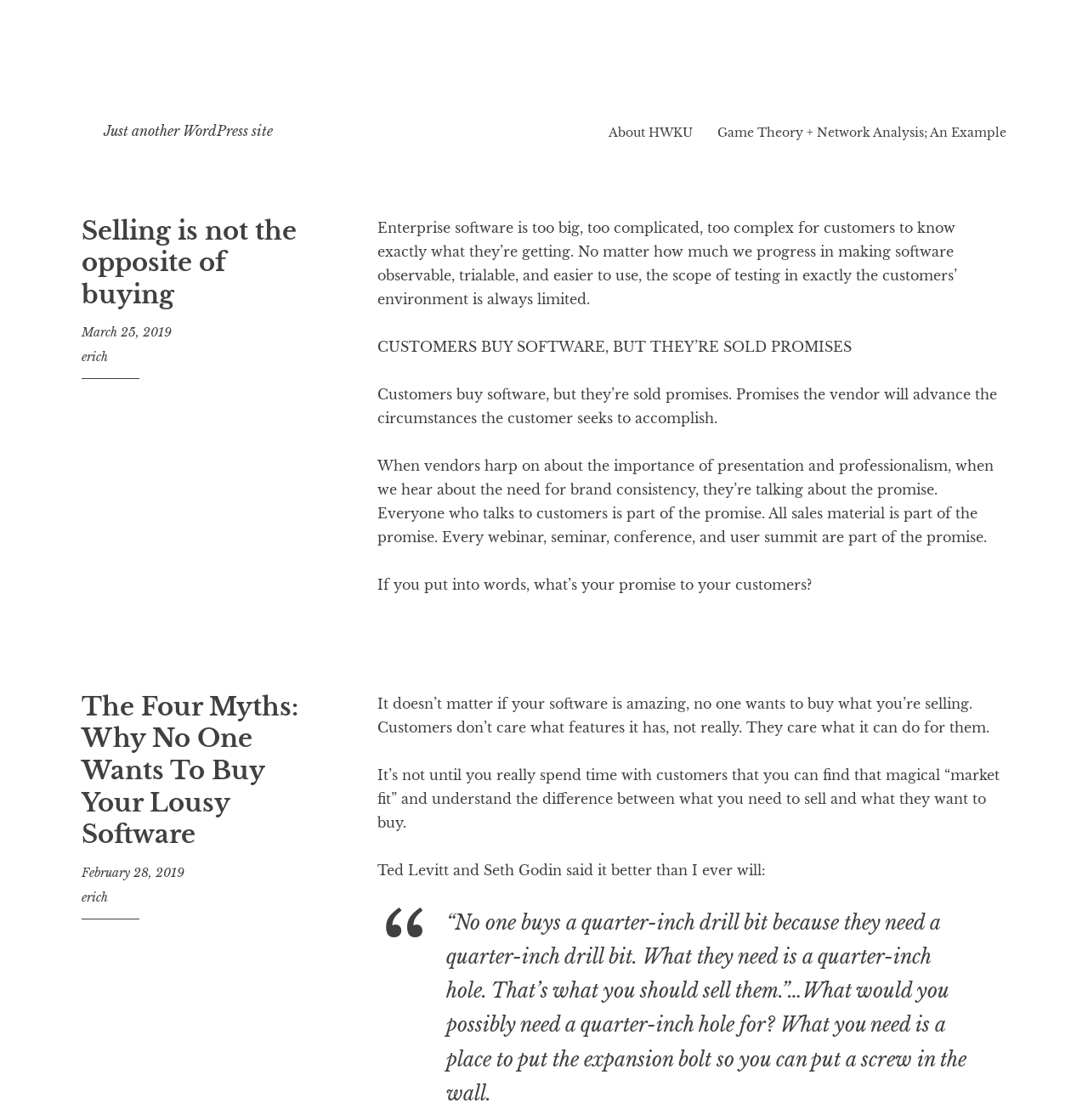What is the date of the second article?
Please provide a single word or phrase based on the screenshot.

February 28, 2019